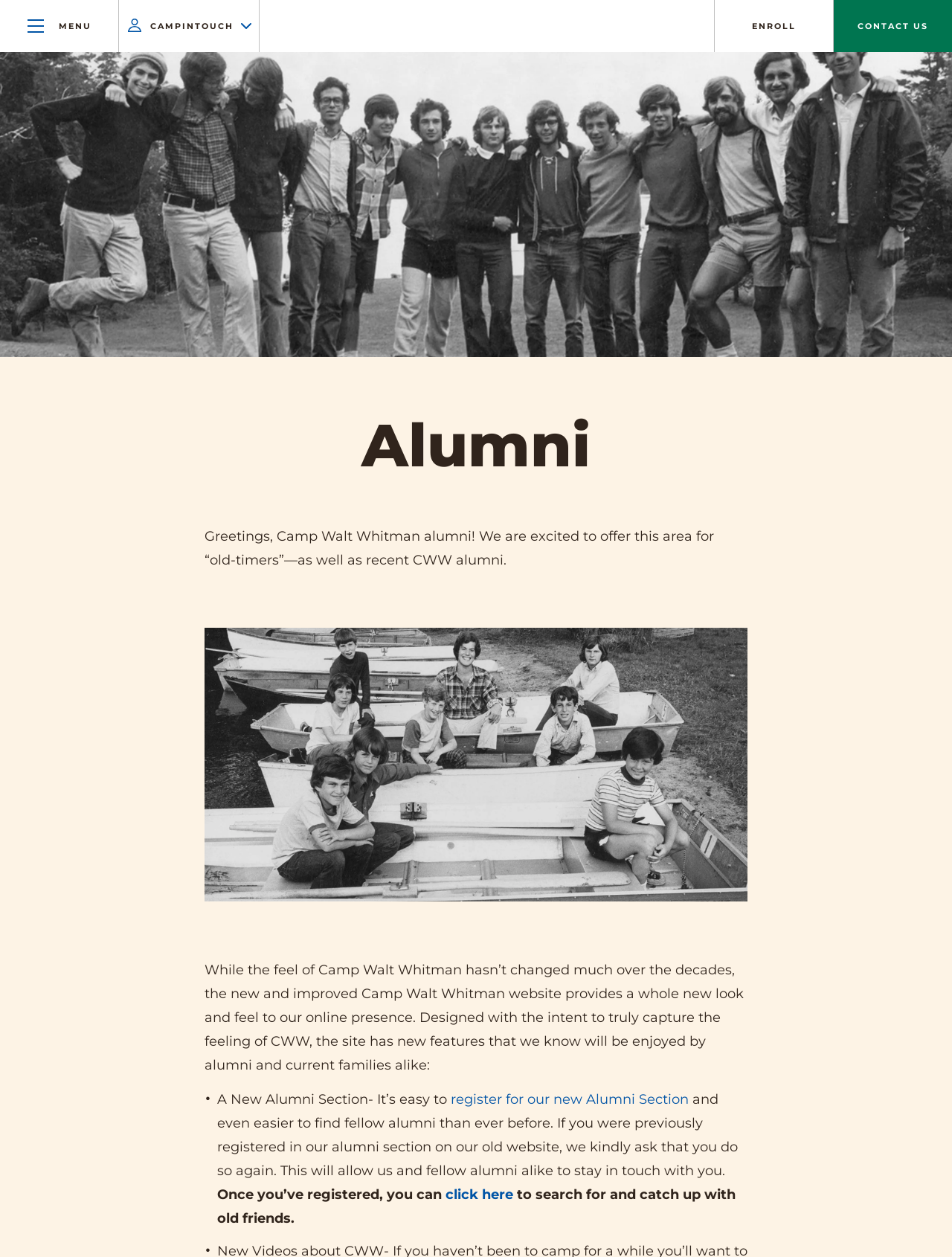Locate the bounding box coordinates of the element to click to perform the following action: 'Click About Walt Whitman'. The coordinates should be given as four float values between 0 and 1, in the form of [left, top, right, bottom].

[0.097, 0.32, 0.298, 0.343]